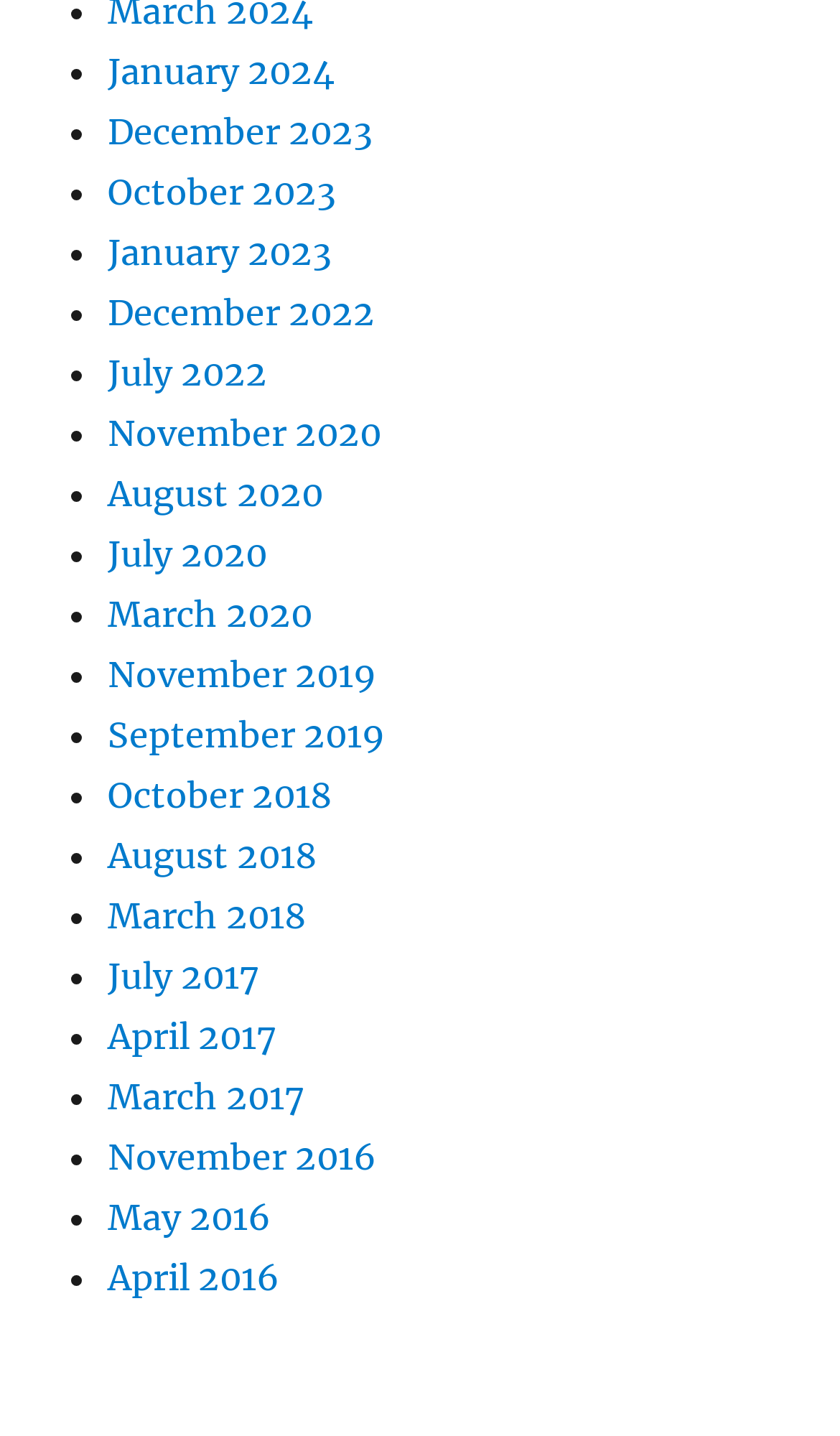Specify the bounding box coordinates for the region that must be clicked to perform the given instruction: "View December 2023".

[0.128, 0.076, 0.444, 0.106]